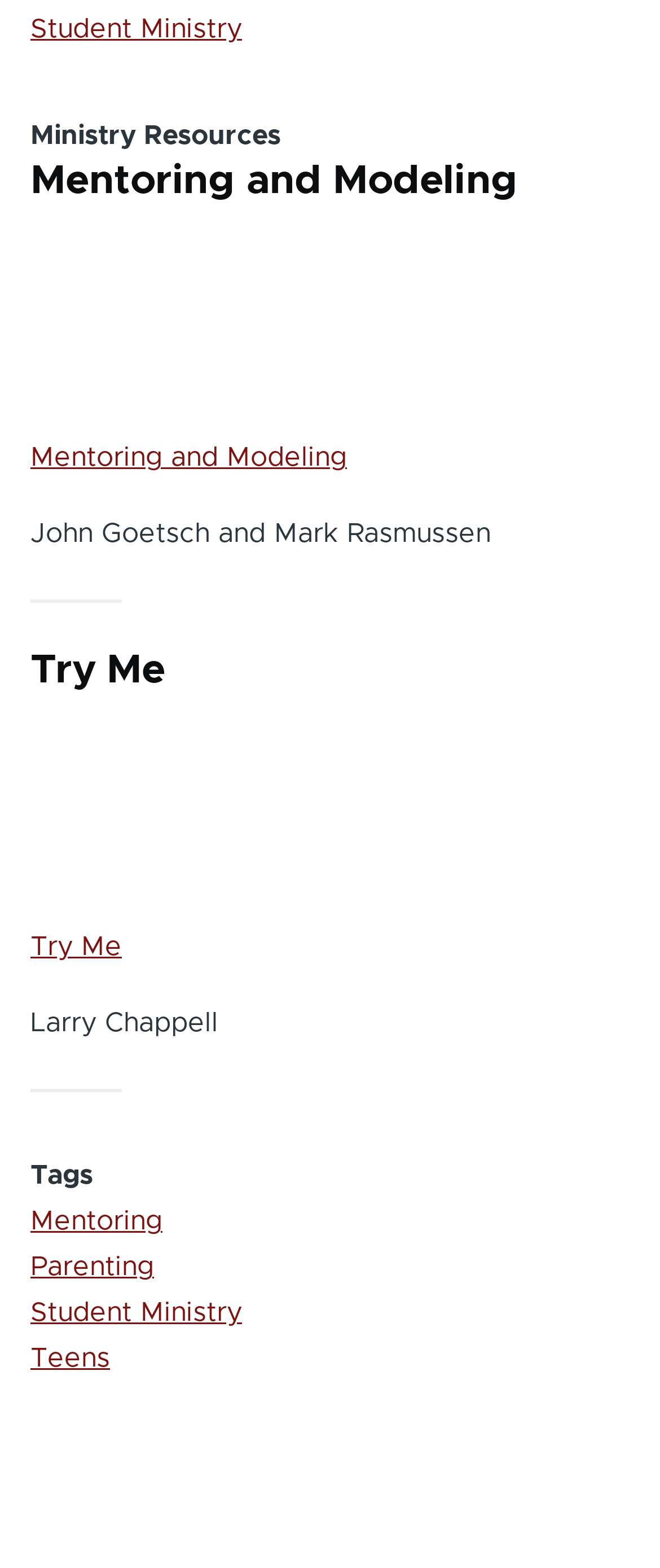Identify the bounding box coordinates of the area that should be clicked in order to complete the given instruction: "View Mennonite Furniture Studios Summary". The bounding box coordinates should be four float numbers between 0 and 1, i.e., [left, top, right, bottom].

None